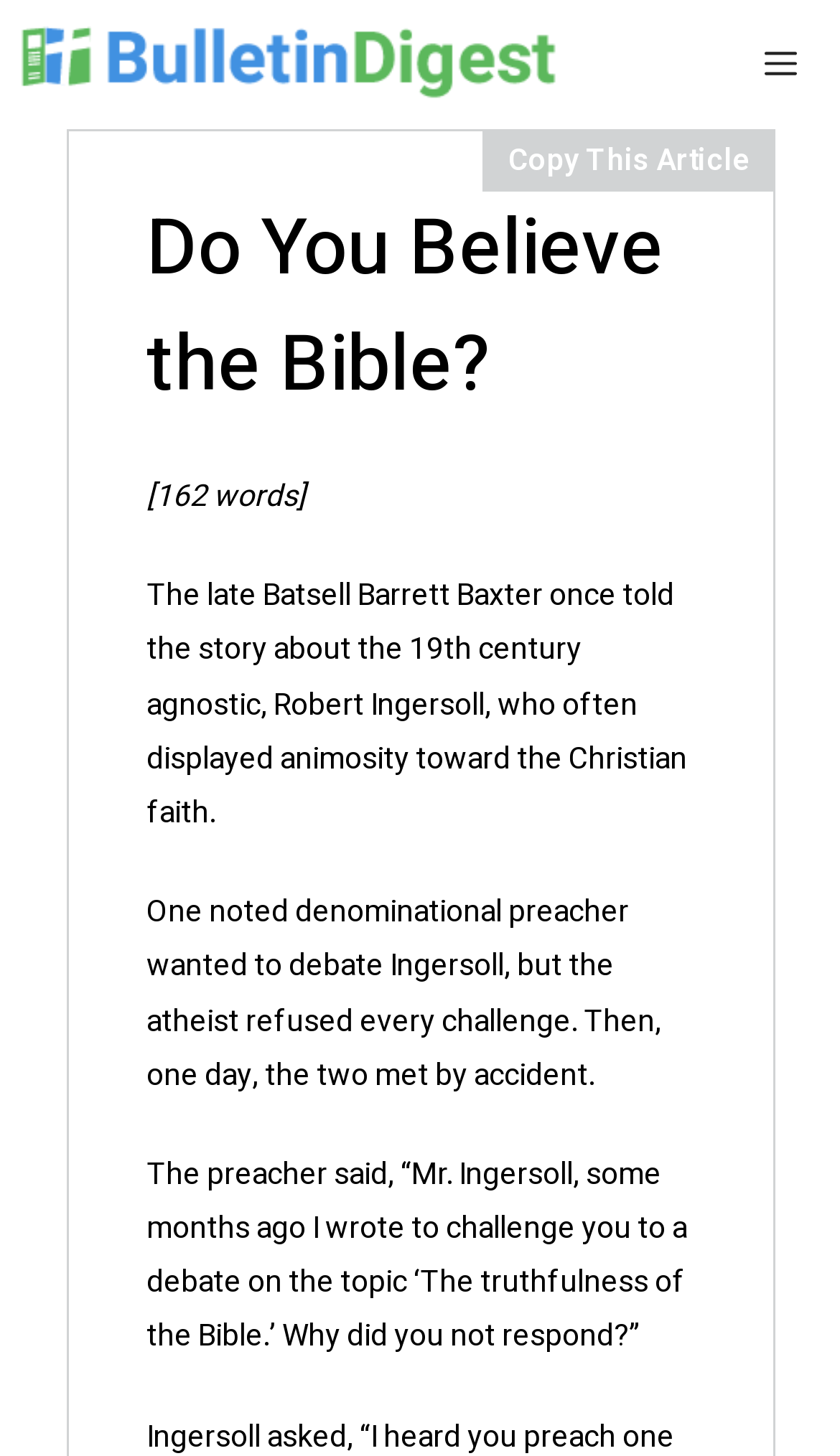Please locate and retrieve the main header text of the webpage.

Do You Believe the Bible?